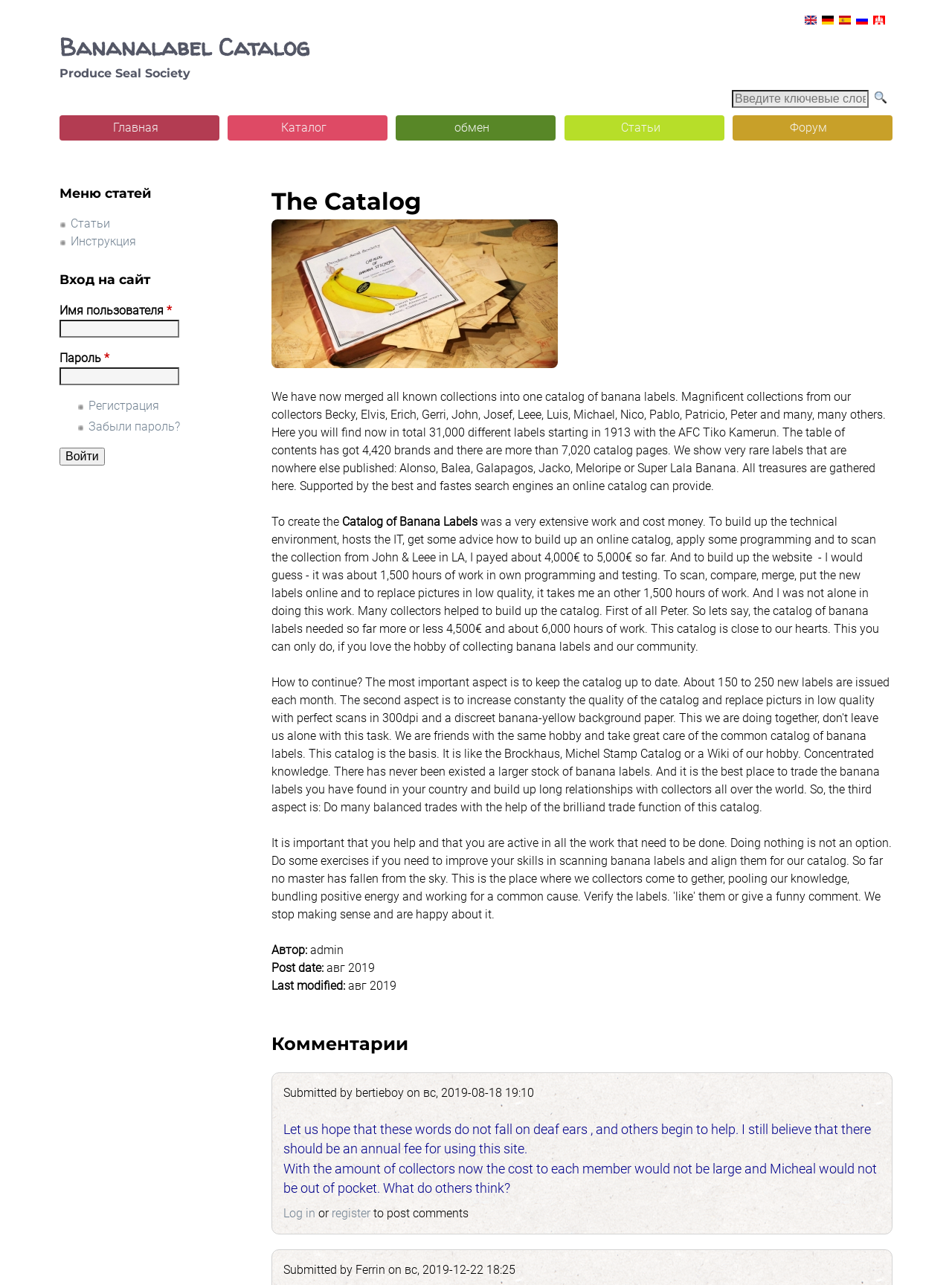Locate the bounding box of the user interface element based on this description: "parent_node: Пароль * name="pass"".

[0.062, 0.286, 0.188, 0.3]